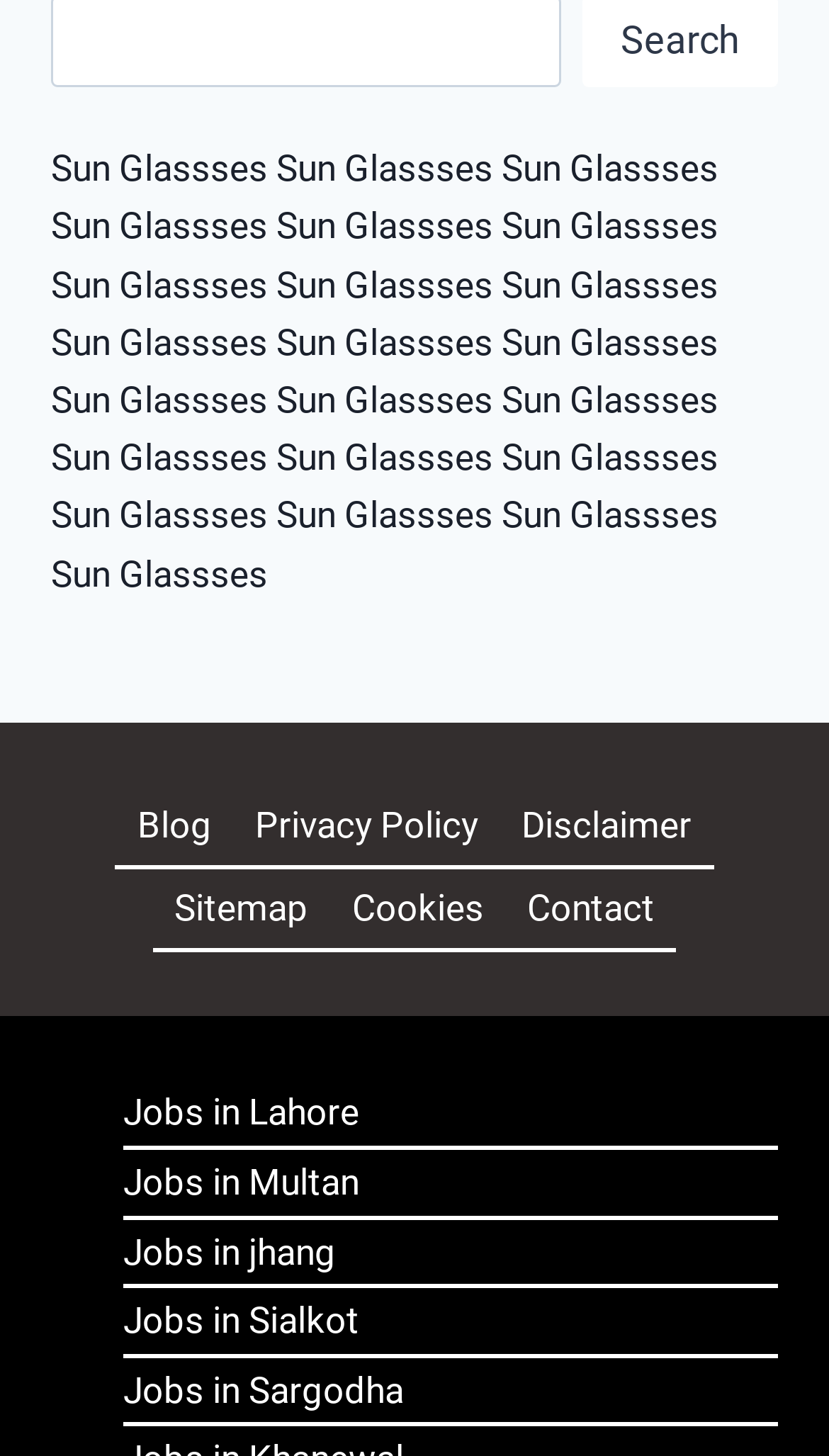Please find and report the bounding box coordinates of the element to click in order to perform the following action: "Play the video". The coordinates should be expressed as four float numbers between 0 and 1, in the format [left, top, right, bottom].

None